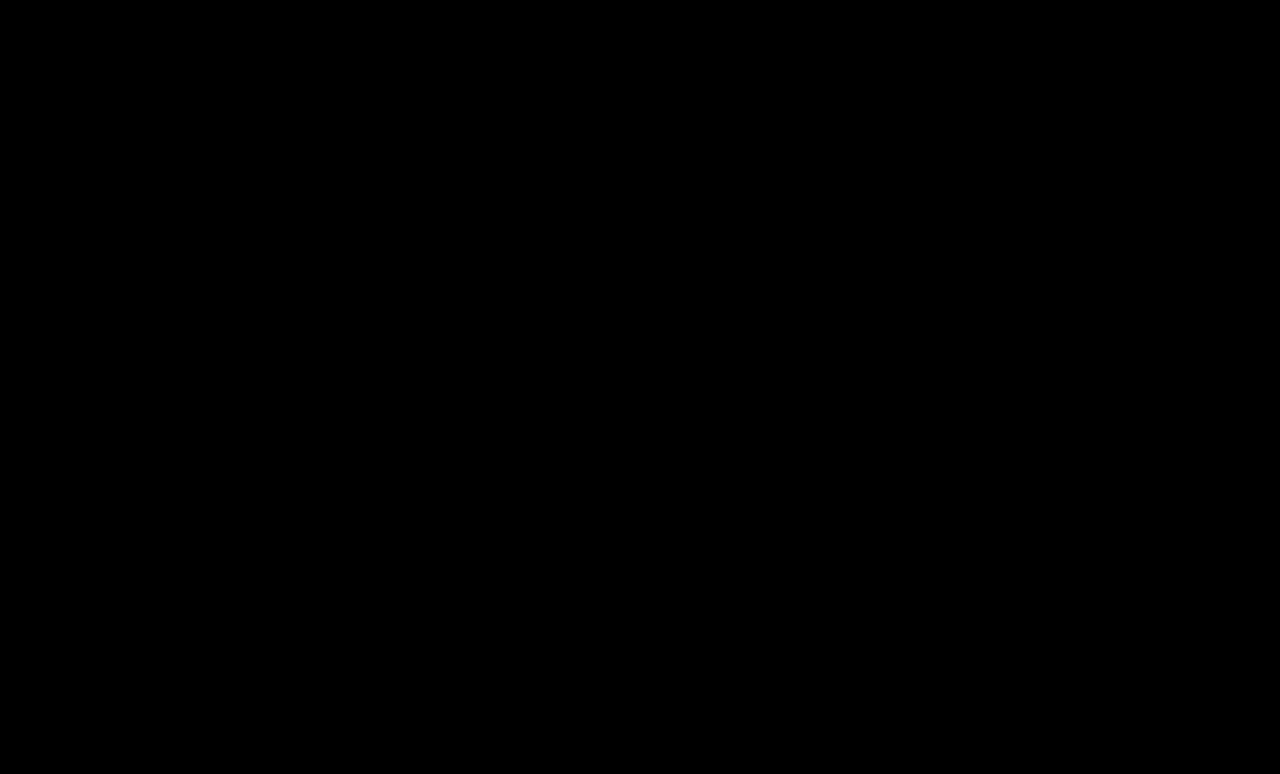What is the name of the audiobook?
Look at the image and construct a detailed response to the question.

The name of the audiobook can be found in the heading 'Joseph Conrad - Youth, a Narrative' which is located at the top of the webpage, indicating that the current webpage is about the audiobook 'Youth, a Narrative' by Joseph Conrad.